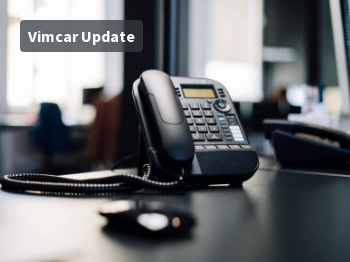Answer the question using only a single word or phrase: 
What kind of environment is conveyed in the image?

Corporate